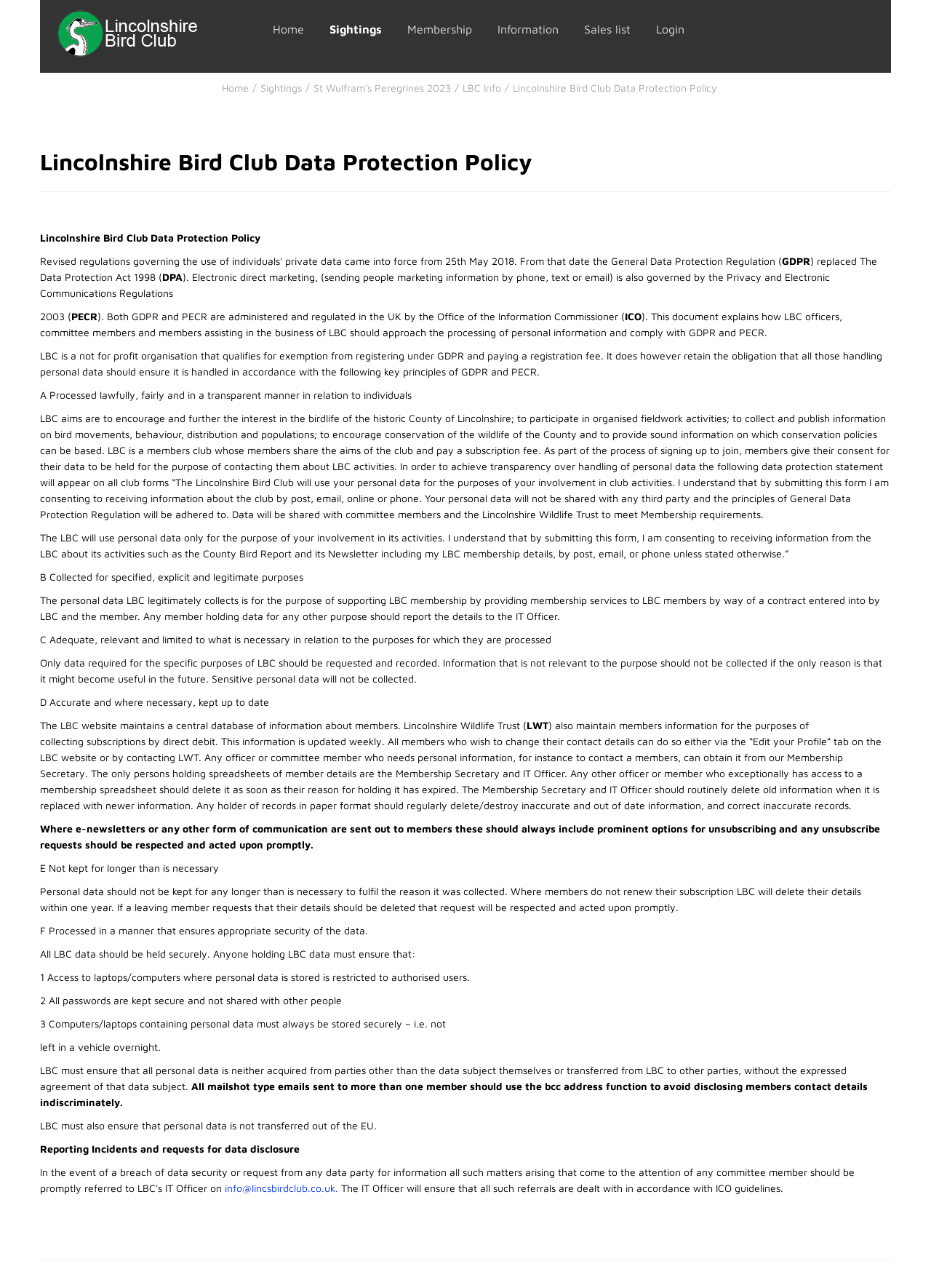Look at the image and give a detailed response to the following question: Who should members contact for data disclosure requests?

The webpage states that 'The IT Officer will ensure that all such referrals are dealt with in accordance with ICO guidelines.' This implies that the IT Officer is the point of contact for members who have requests for data disclosure or other data-related issues.